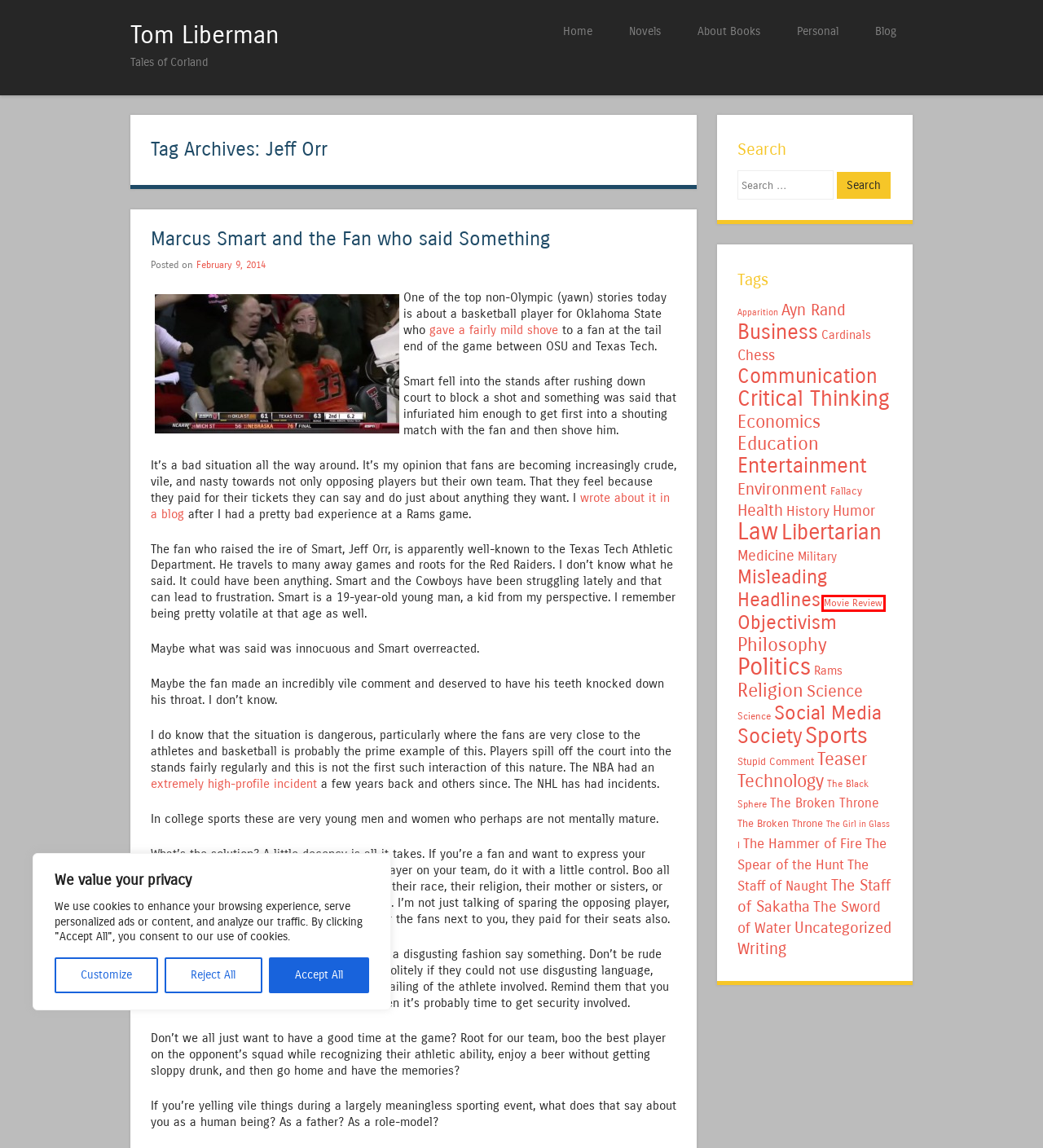Examine the screenshot of a webpage featuring a red bounding box and identify the best matching webpage description for the new page that results from clicking the element within the box. Here are the options:
A. History - Tom Liberman
B. Technology - Tom Liberman
C. Misleading Headlines - Tom Liberman
D. Education - Tom Liberman
E. Apparition - Tom Liberman
F. Entertainment - Tom Liberman
G. Stupid Comment - Tom Liberman
H. Movie Review - Tom Liberman

H